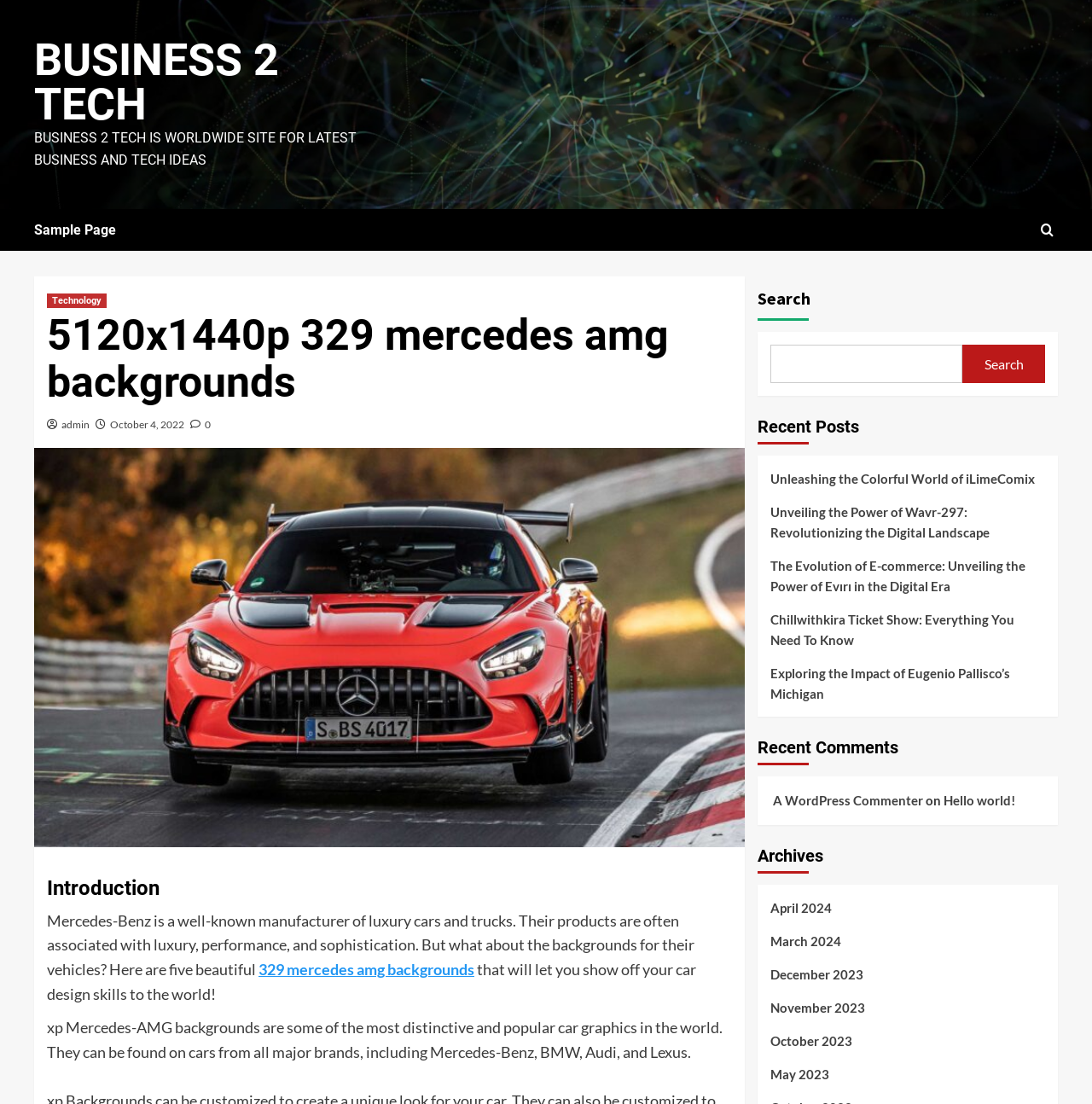Produce an extensive caption that describes everything on the webpage.

The webpage appears to be a blog or news website, with a focus on business and technology. At the top left, there is a link to "BUSINESS 2 TECH" and a brief description of the website. Below this, there is a navigation menu with links to "Sample Page" and an icon represented by "\uf002".

The main content area is divided into several sections. The first section has a heading "5120x1440p 329 mercedes amg backgrounds" and contains an introduction to Mercedes-Benz and its luxury cars. There is also a link to "329 mercedes amg backgrounds" and a brief description of the topic.

Below this, there are several sections with headings "Recent Posts", "Recent Comments", and "Archives". The "Recent Posts" section contains five links to articles with titles such as "Unleashing the Colorful World of iLimeComix" and "The Evolution of E-commerce: Unveiling the Power of Evırı in the Digital Era". The "Recent Comments" section has a single article with a comment from "A WordPress Commenter" on the post "Hello world!". The "Archives" section contains links to monthly archives from April 2024 to May 2023.

On the top right, there is a search bar with a magnifying glass icon and a placeholder text "Search". At the bottom of the page, there is a footer section with a copyright notice and possibly other information, although it is not explicitly stated.

Overall, the webpage has a clean and organized layout, with clear headings and concise text. The content appears to be focused on business and technology, with a mix of articles and blog posts.